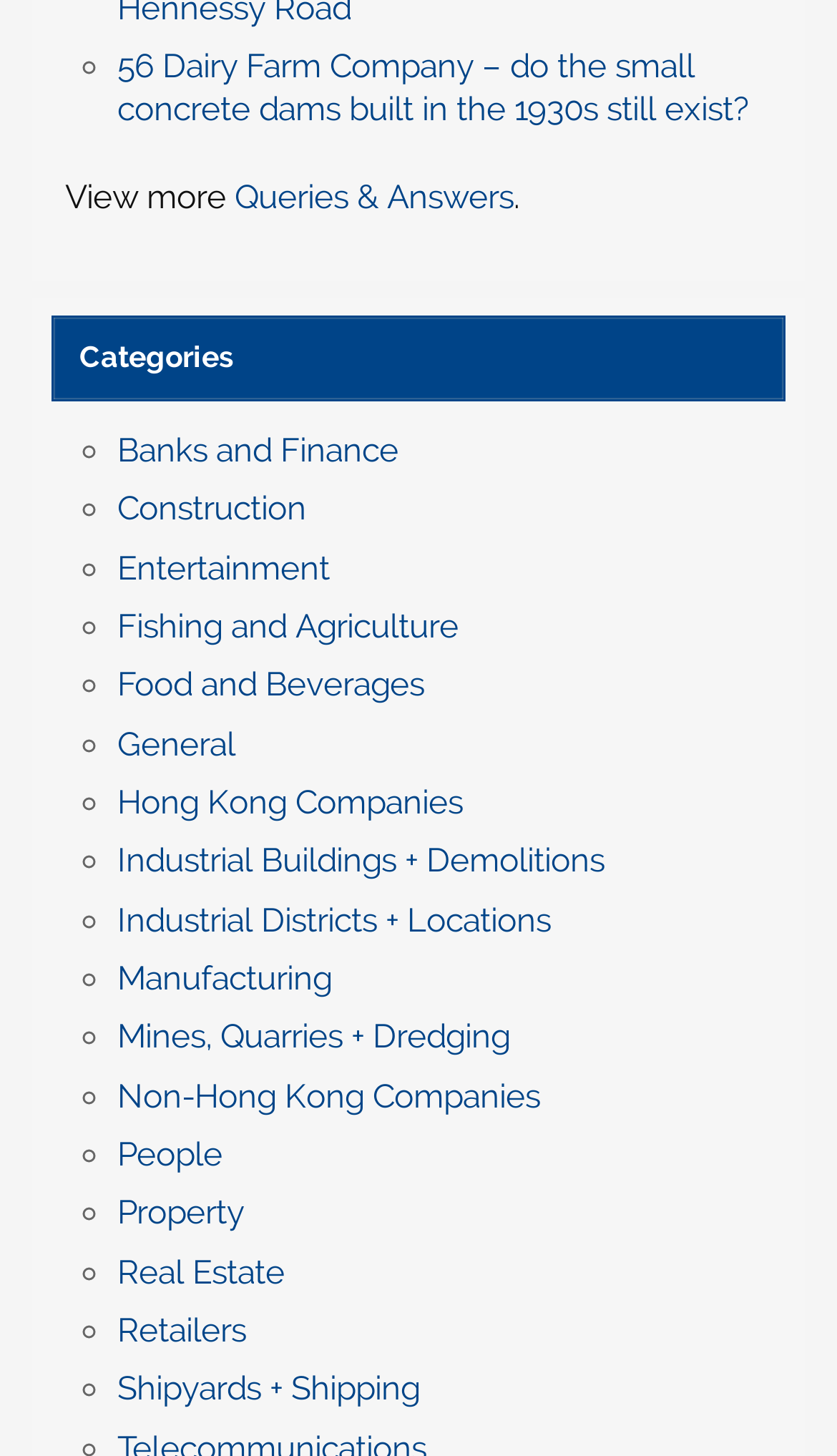Provide a short answer to the following question with just one word or phrase: What is the category related to 'Real Estate'?

Property